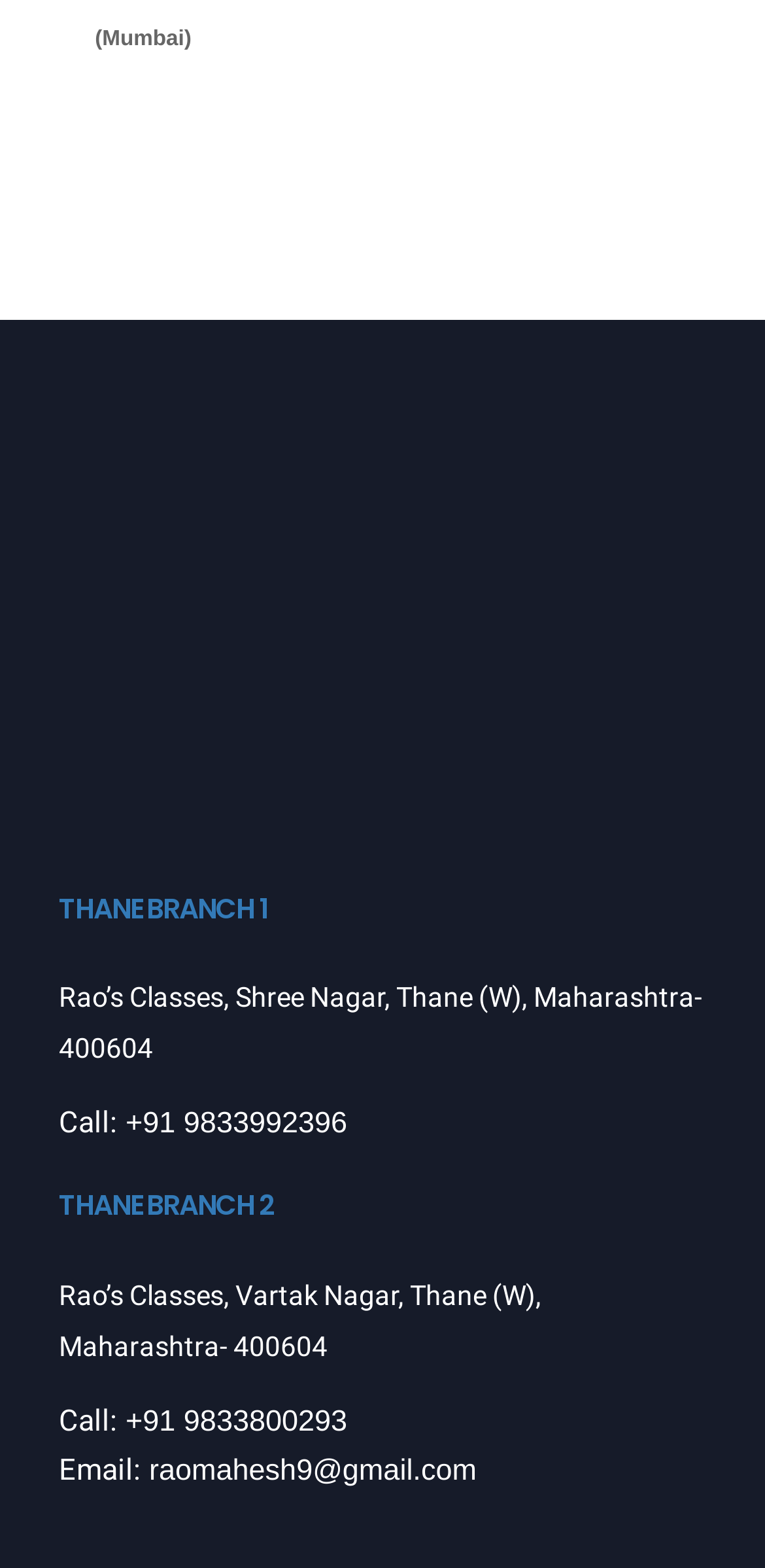Bounding box coordinates are specified in the format (top-left x, top-left y, bottom-right x, bottom-right y). All values are floating point numbers bounded between 0 and 1. Please provide the bounding box coordinate of the region this sentence describes: +91 9833800293

[0.164, 0.896, 0.454, 0.917]